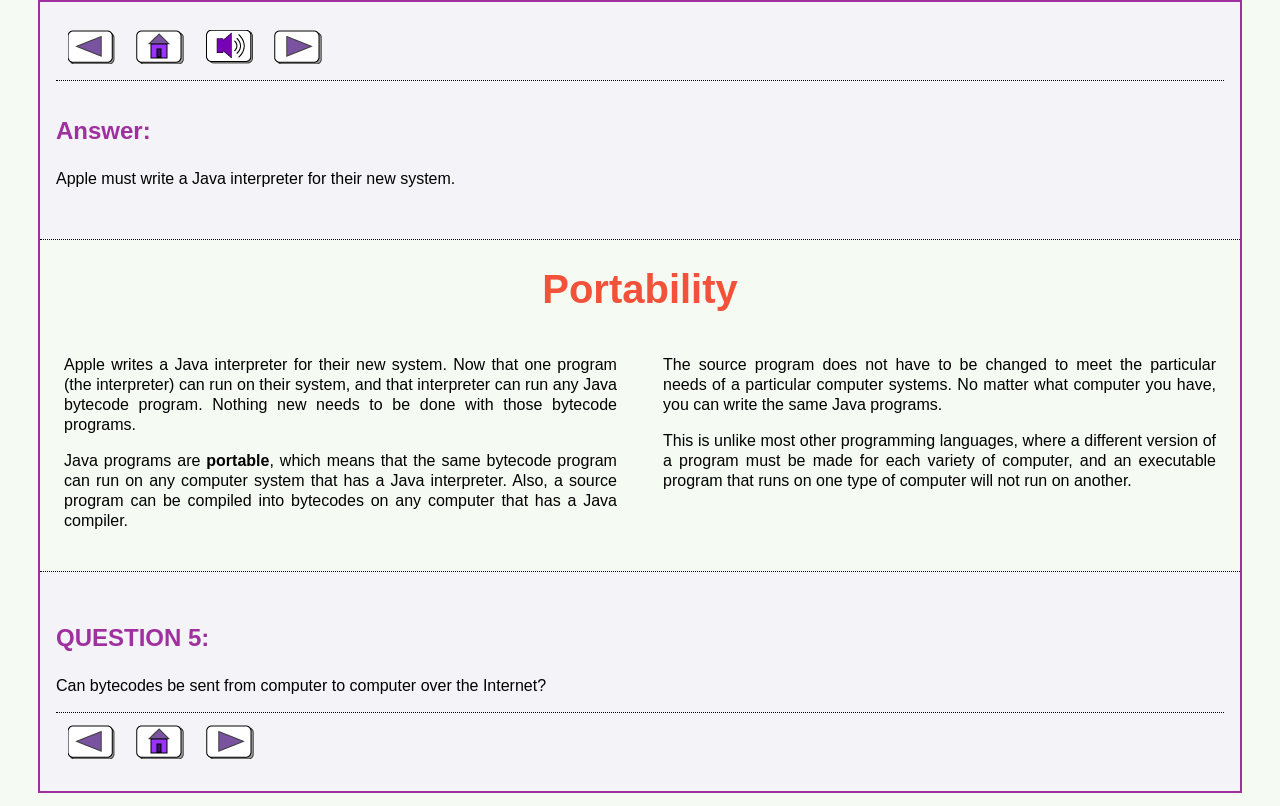What is the heading above the text 'Apple must write a Java interpreter for their new system.'?
Answer with a single word or phrase, using the screenshot for reference.

Answer: